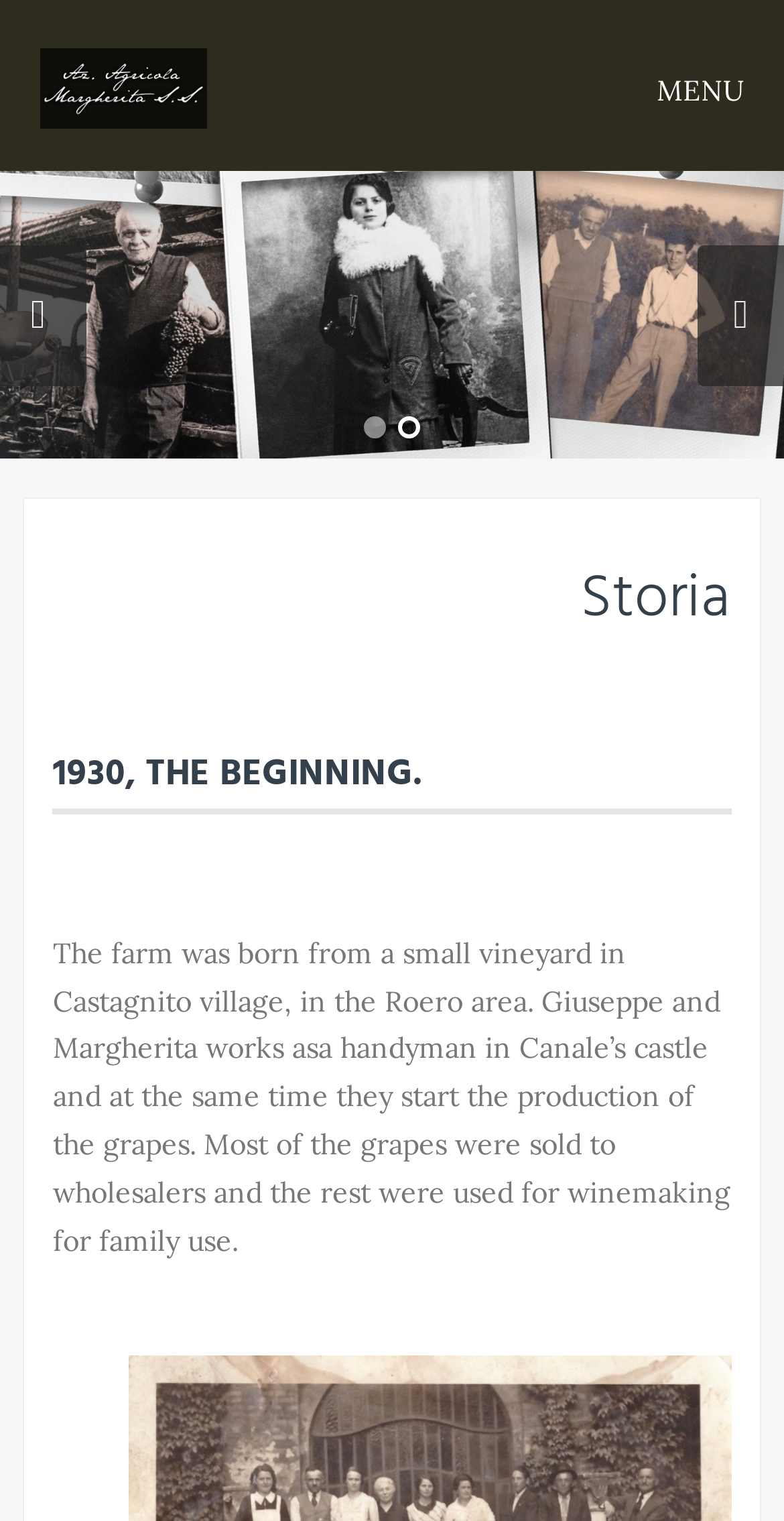Where was the small vineyard located?
Please answer the question with a single word or phrase, referencing the image.

Castagnito village